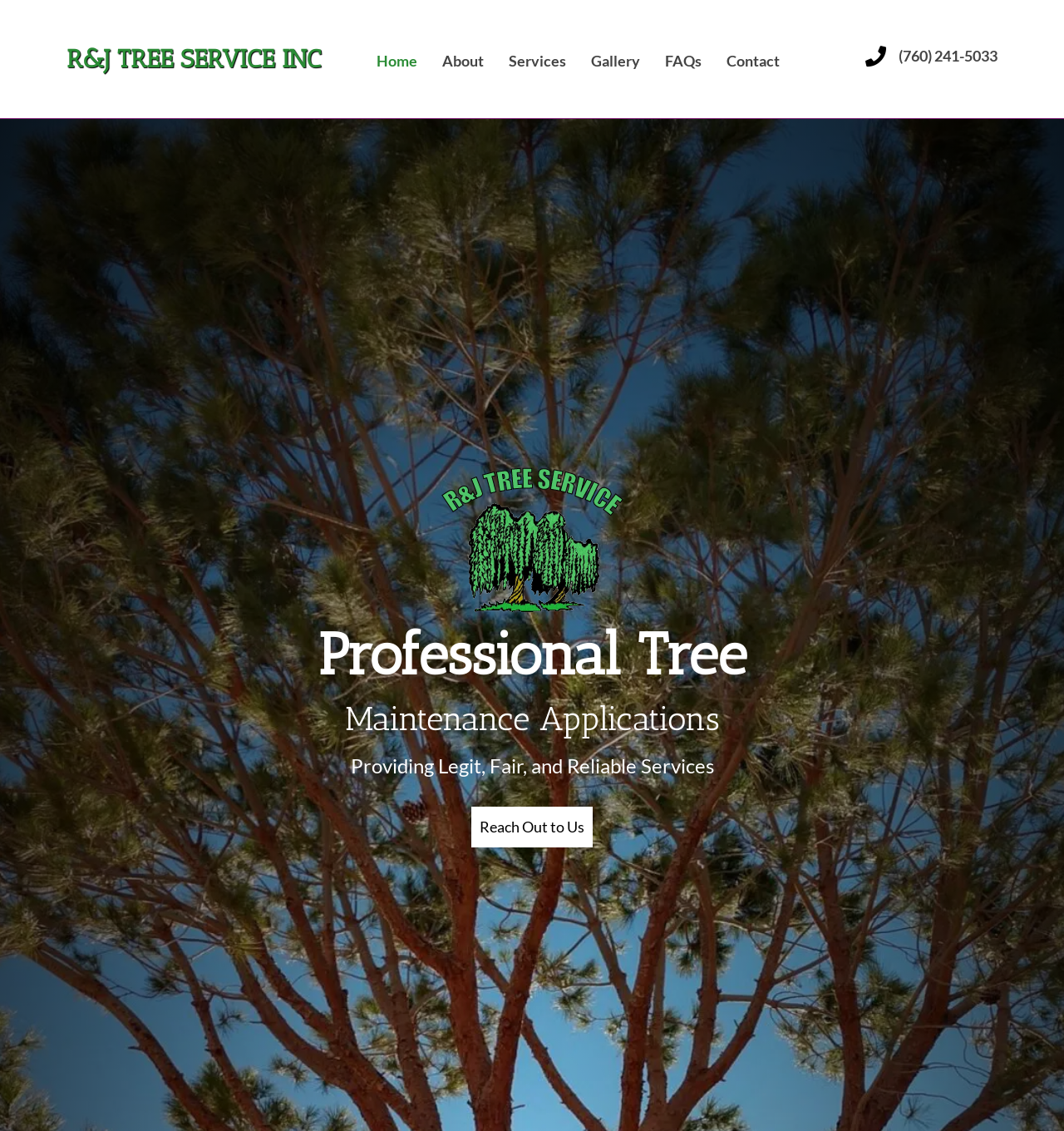How many navigation links are there?
From the details in the image, provide a complete and detailed answer to the question.

There are 6 navigation links, which are 'Home', 'About', 'Services', 'Gallery', 'FAQs', and 'Contact', located in the main navigation section of the webpage.